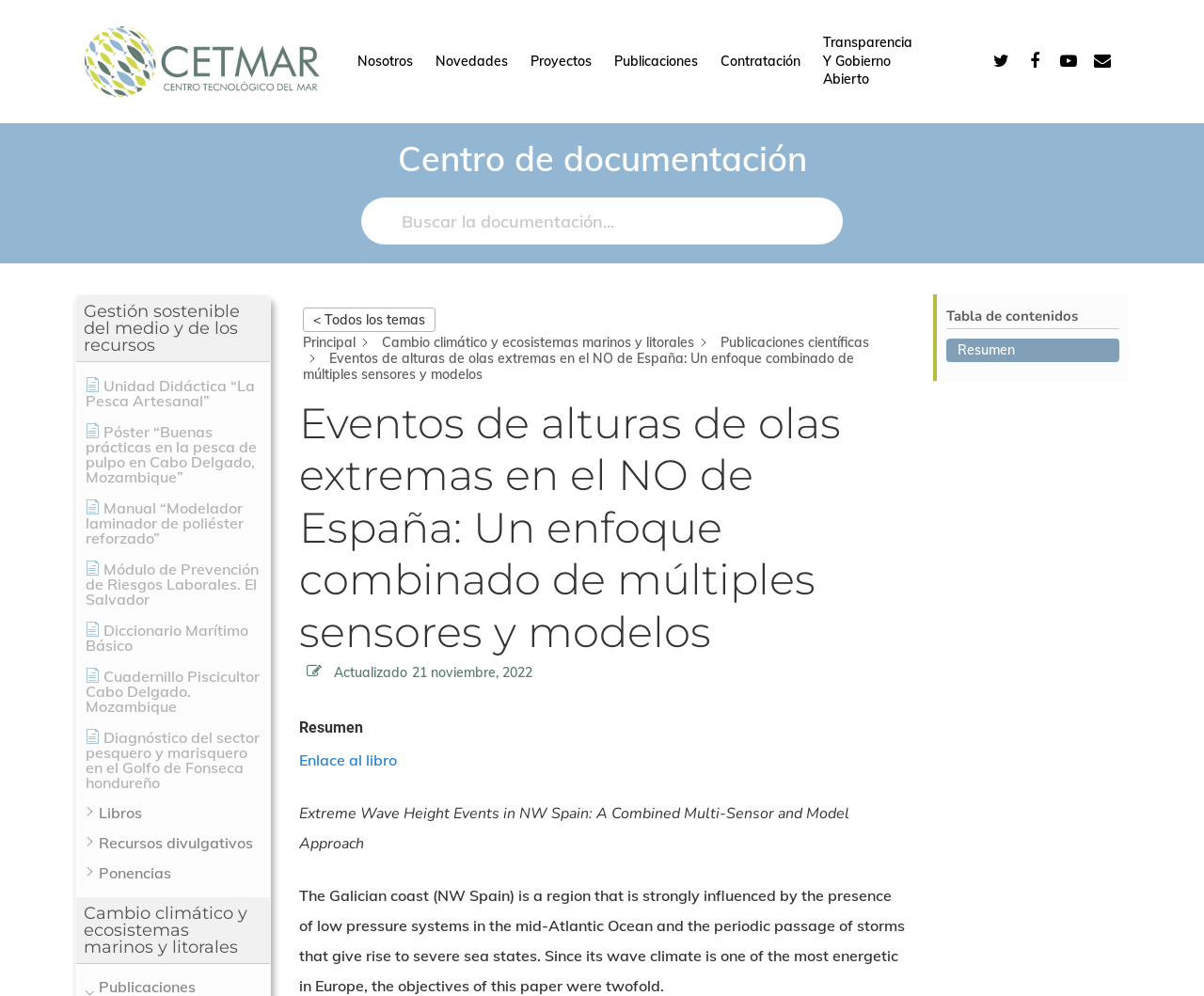What is the name of the research center?
Using the image as a reference, answer the question in detail.

The name of the research center can be found in the top-left corner of the webpage, where it is written as 'Centro Tecnológico del Mar'.